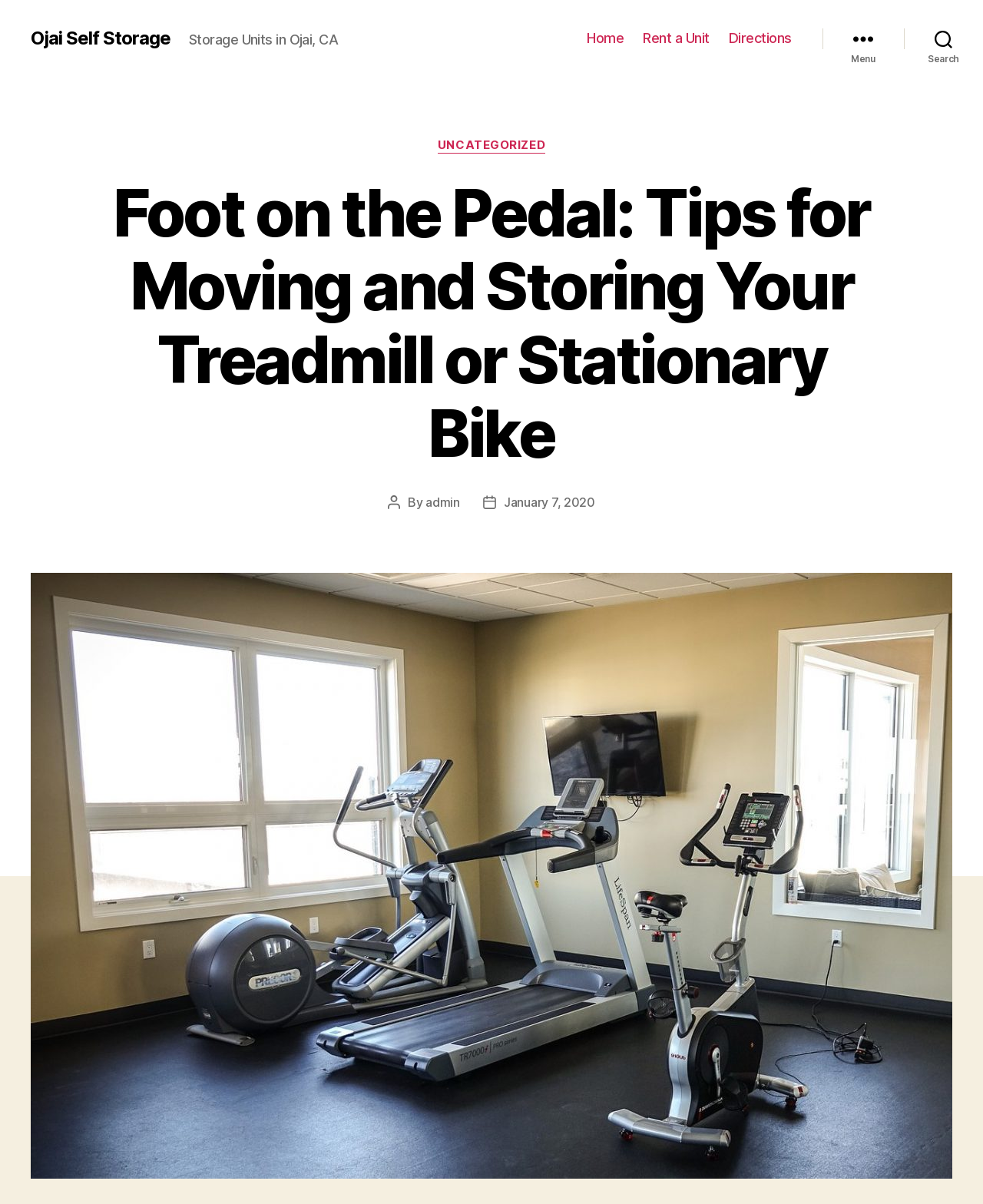Use a single word or phrase to answer the following:
Is the webpage related to a specific location?

Yes